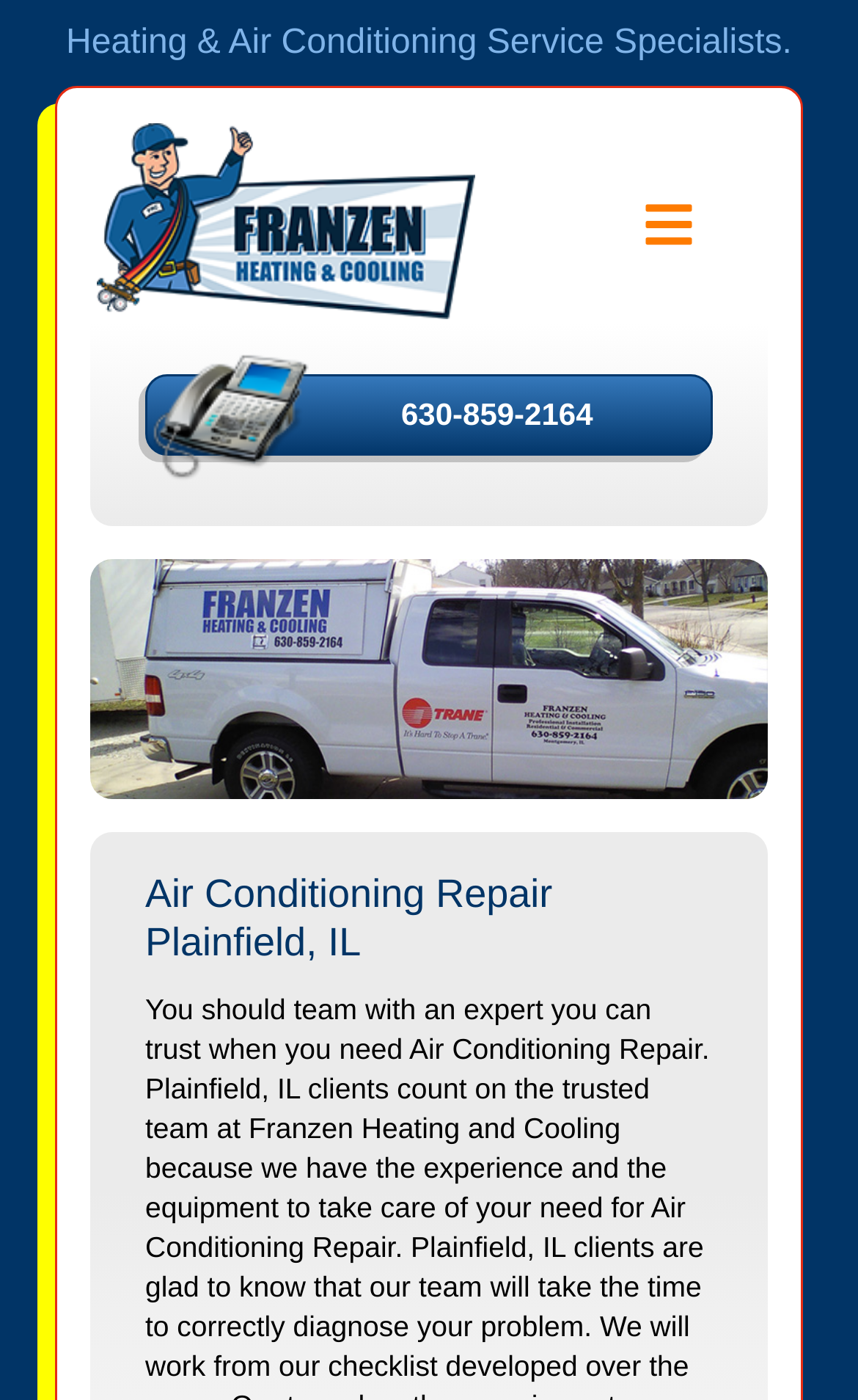Identify and provide the text content of the webpage's primary headline.

Air Conditioning Repair Plainfield, IL